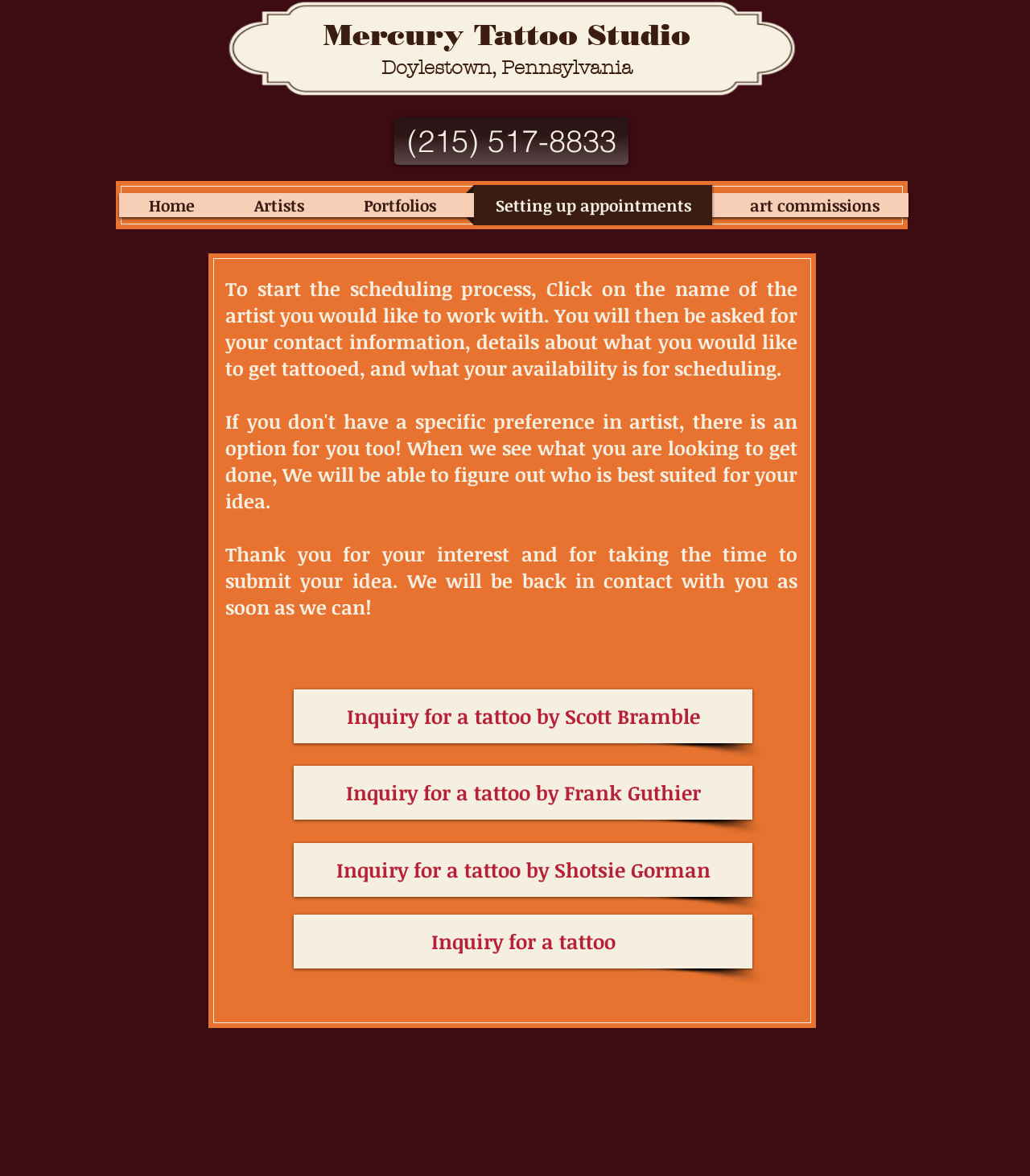Bounding box coordinates are to be given in the format (top-left x, top-left y, bottom-right x, bottom-right y). All values must be floating point numbers between 0 and 1. Provide the bounding box coordinate for the UI element described as: art commissions

[0.699, 0.157, 0.882, 0.192]